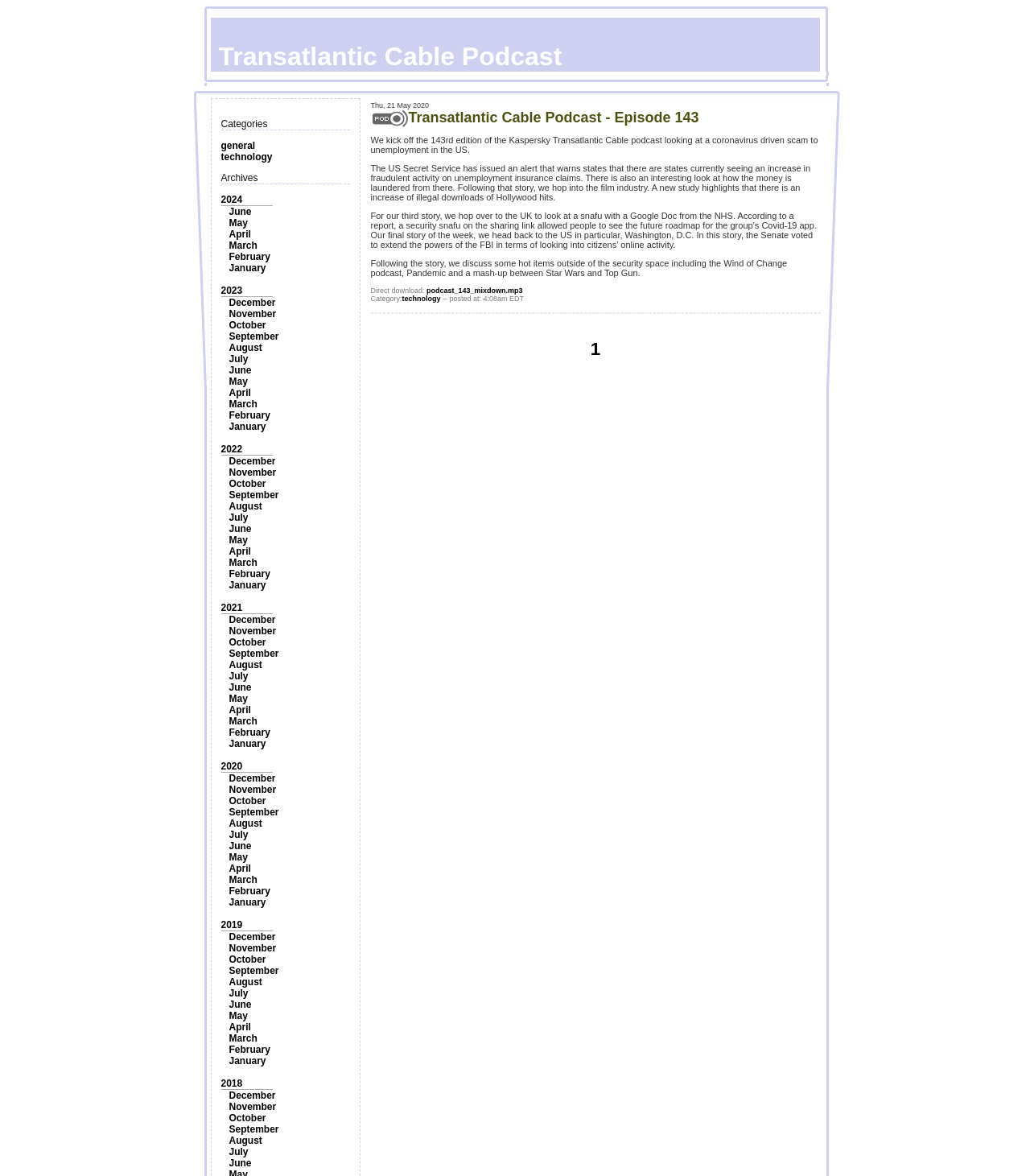Examine the image carefully and respond to the question with a detailed answer: 
How many months are listed under the year 2023?

By examining the webpage, I found that under the year 2023, all 12 months from January to December are listed, indicated by the links 'January' to 'December'.